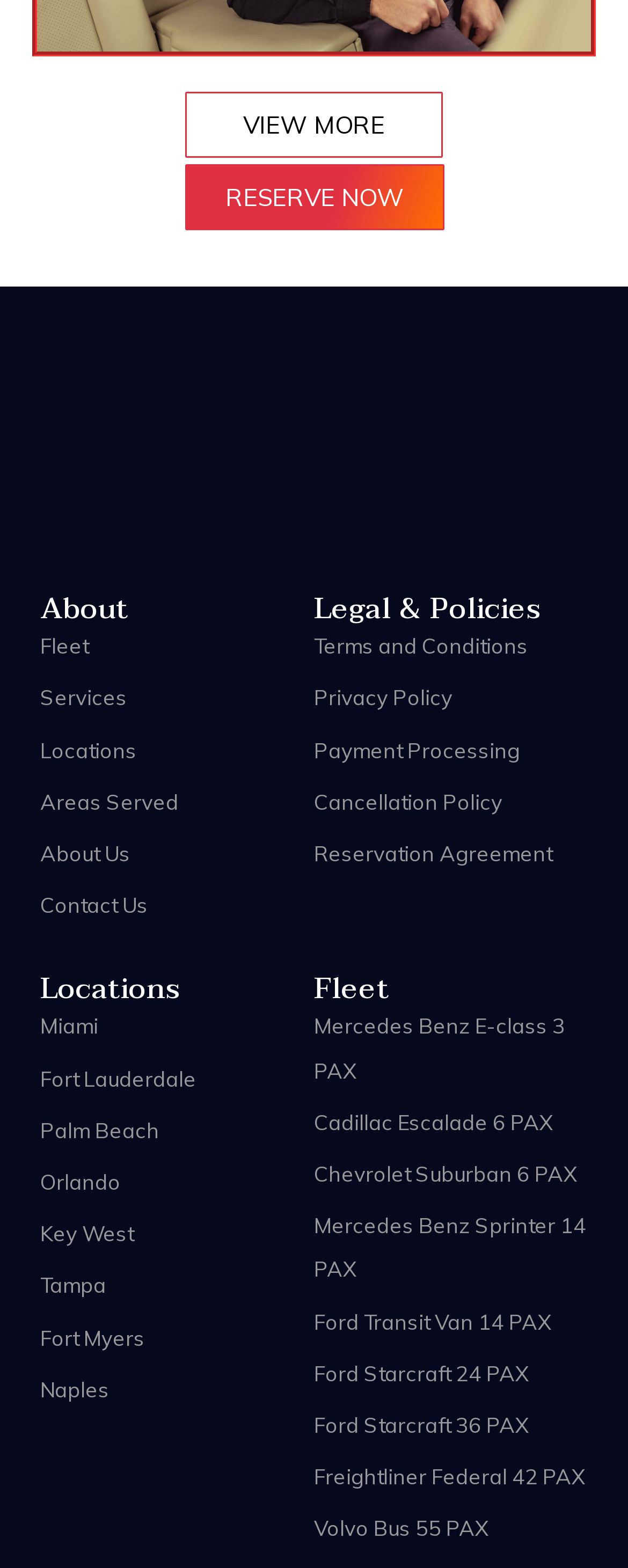Provide your answer to the question using just one word or phrase: What is the first location listed?

Miami